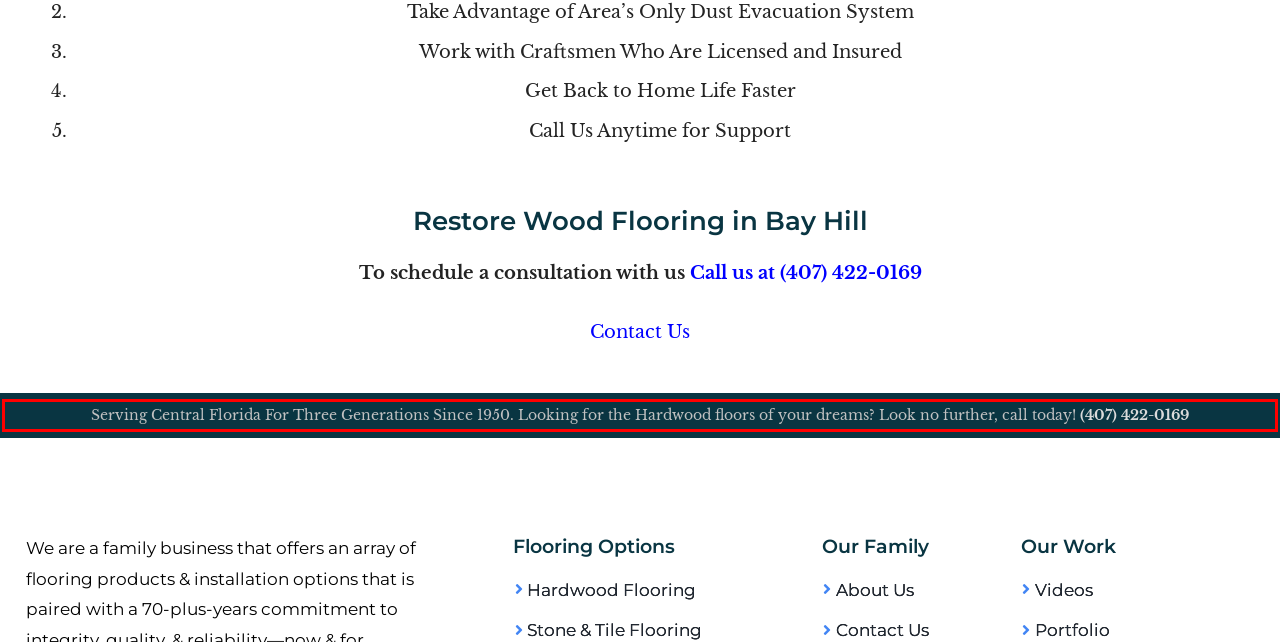Identify and transcribe the text content enclosed by the red bounding box in the given screenshot.

Serving Central Florida For Three Generations Since 1950. Looking for the Hardwood floors of your dreams? Look no further, call today! (407) 422-0169